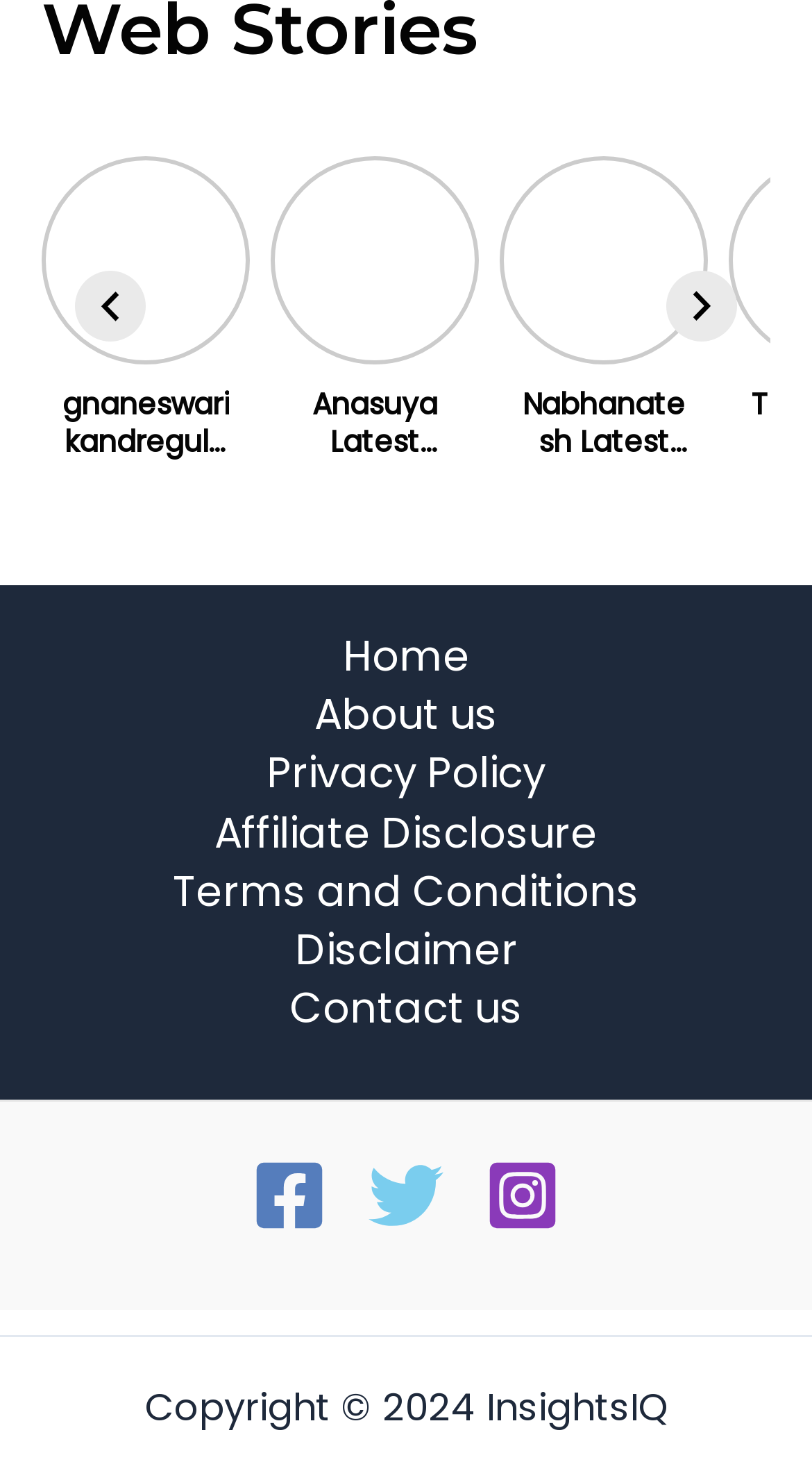Determine the bounding box coordinates for the clickable element to execute this instruction: "view gnaneswari kandregula latest hot pics". Provide the coordinates as four float numbers between 0 and 1, i.e., [left, top, right, bottom].

[0.051, 0.106, 0.308, 0.249]